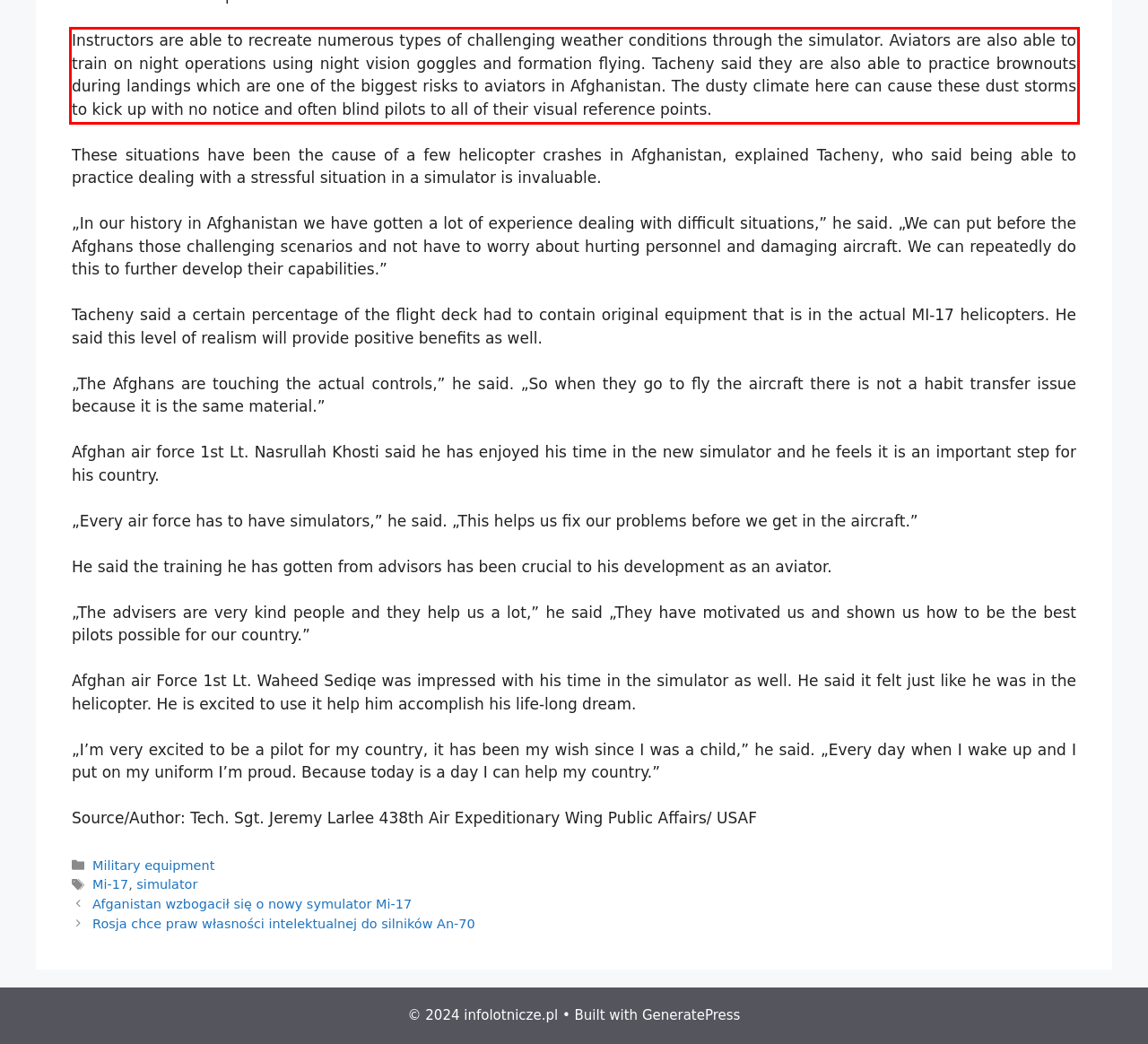You have a screenshot of a webpage where a UI element is enclosed in a red rectangle. Perform OCR to capture the text inside this red rectangle.

Instructors are able to recreate numerous types of challenging weather conditions through the simulator. Aviators are also able to train on night operations using night vision goggles and formation flying. Tacheny said they are also able to practice brownouts during landings which are one of the biggest risks to aviators in Afghanistan. The dusty climate here can cause these dust storms to kick up with no notice and often blind pilots to all of their visual reference points.